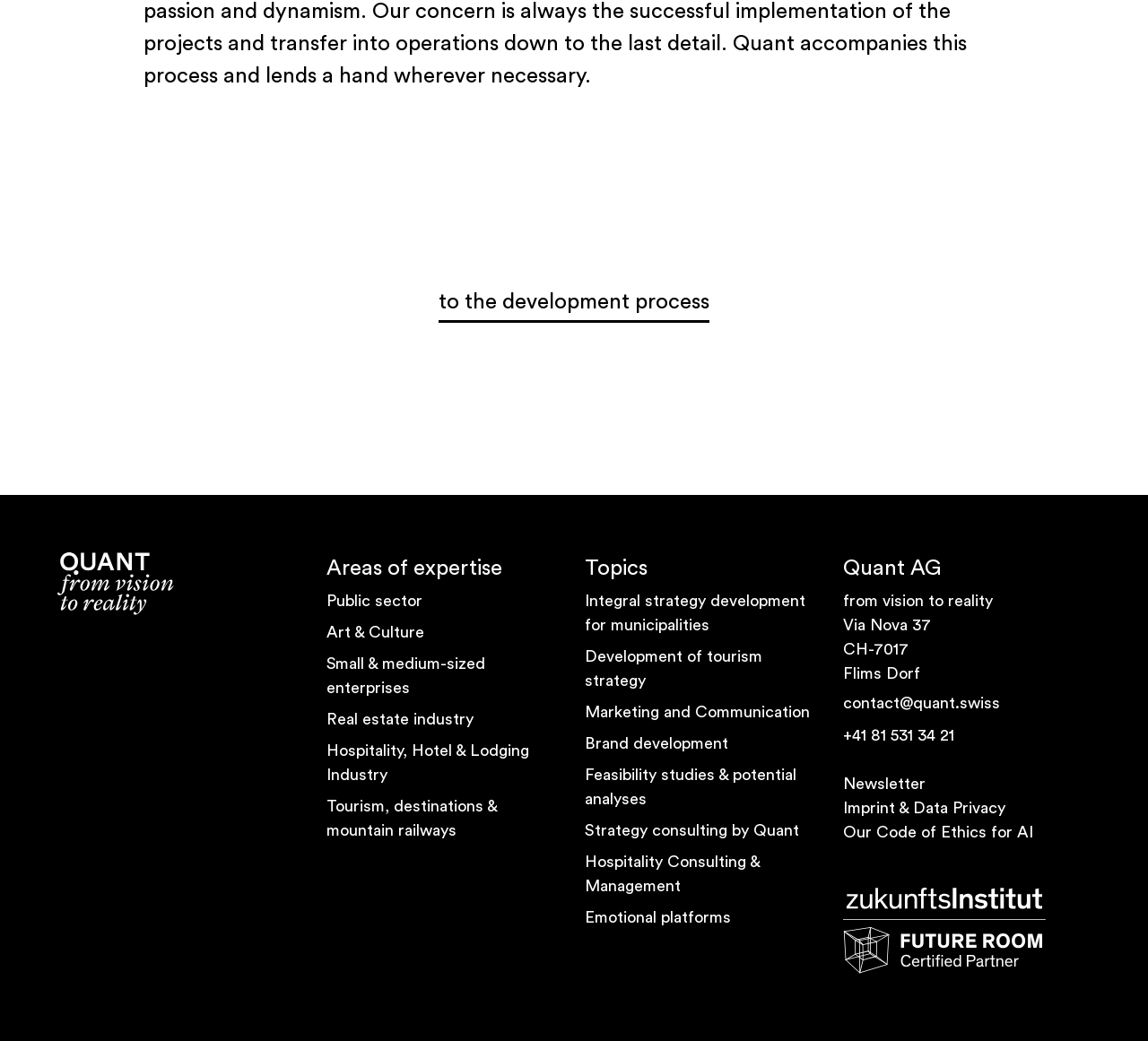Bounding box coordinates are specified in the format (top-left x, top-left y, bottom-right x, bottom-right y). All values are floating point numbers bounded between 0 and 1. Please provide the bounding box coordinate of the region this sentence describes: Integral strategy development for municipalities

[0.509, 0.566, 0.716, 0.612]